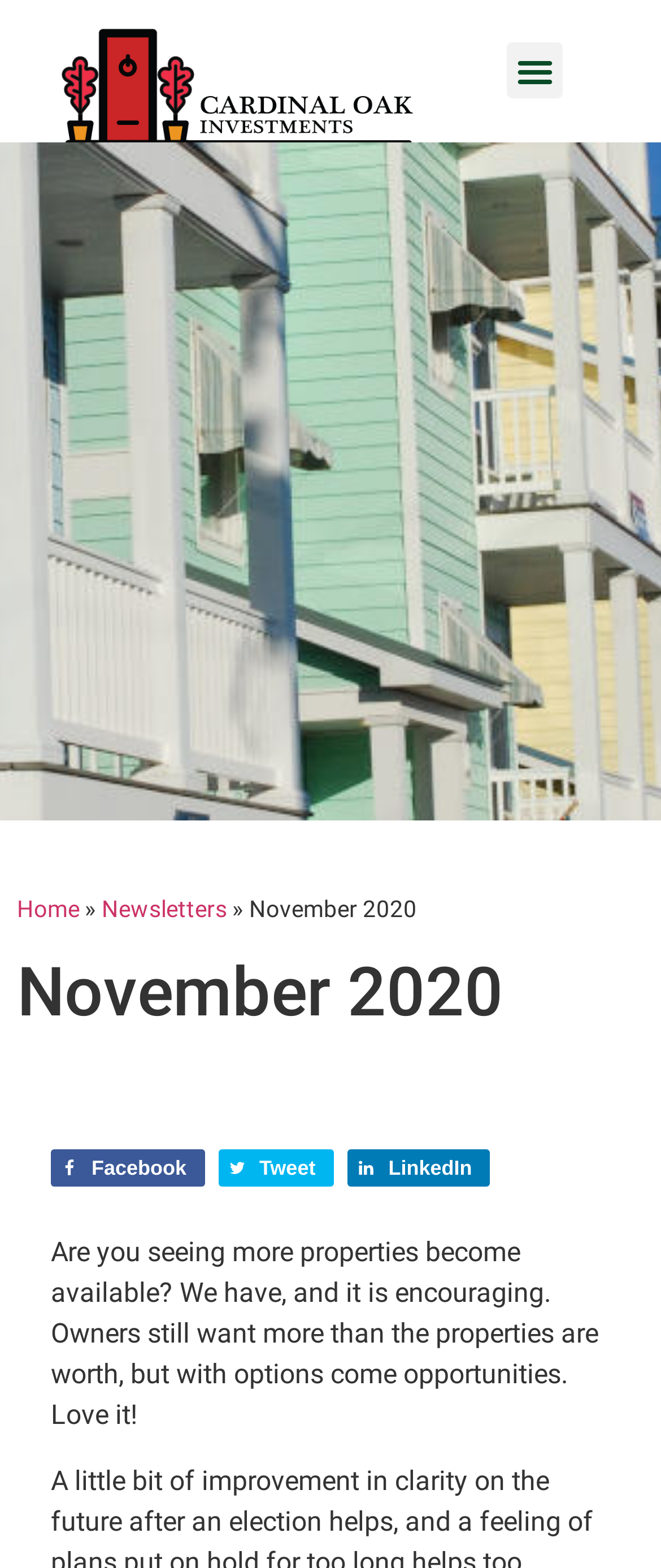Use a single word or phrase to answer the question: 
What is the first menu item?

Home